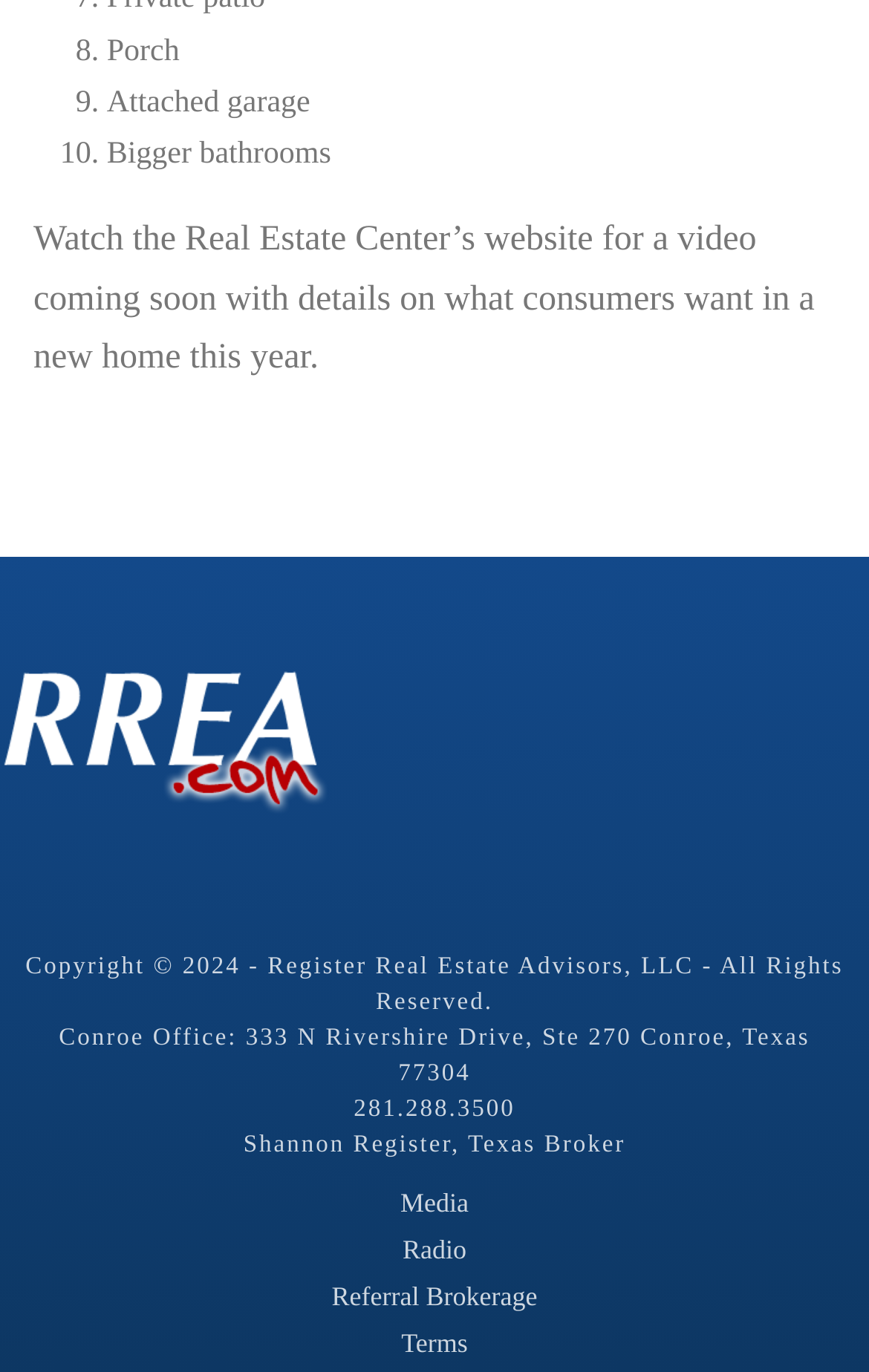Find the bounding box of the web element that fits this description: "Register Real Estate Advisors".

[0.308, 0.695, 0.718, 0.714]